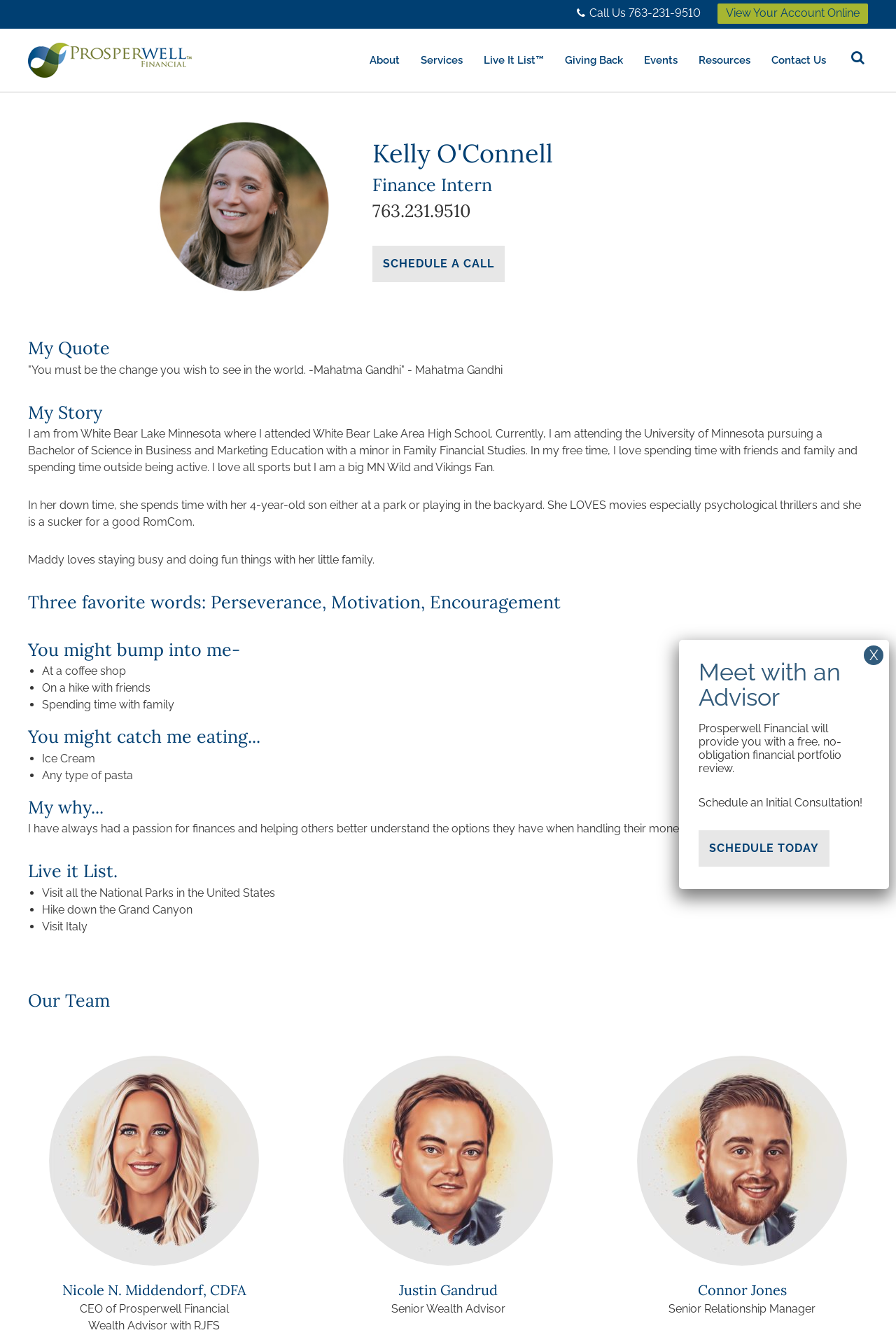What is the phone number to call?
Please respond to the question with as much detail as possible.

I found the phone number by looking at the top-right corner of the webpage, where it says 'Call Us 763-231-9510'. This is likely the phone number to call for inquiries or appointments.